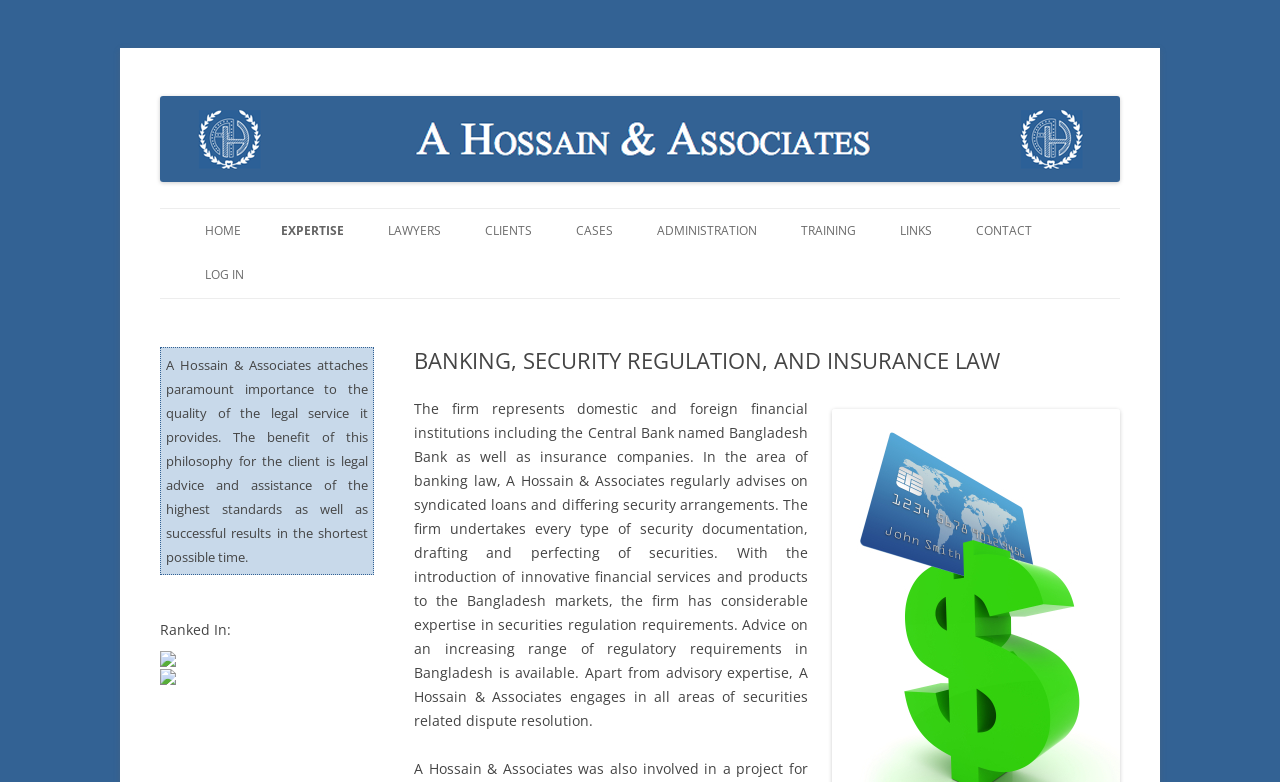Find the bounding box coordinates for the HTML element described in this sentence: "Skip to content". Provide the coordinates as four float numbers between 0 and 1, in the format [left, top, right, bottom].

[0.5, 0.266, 0.578, 0.284]